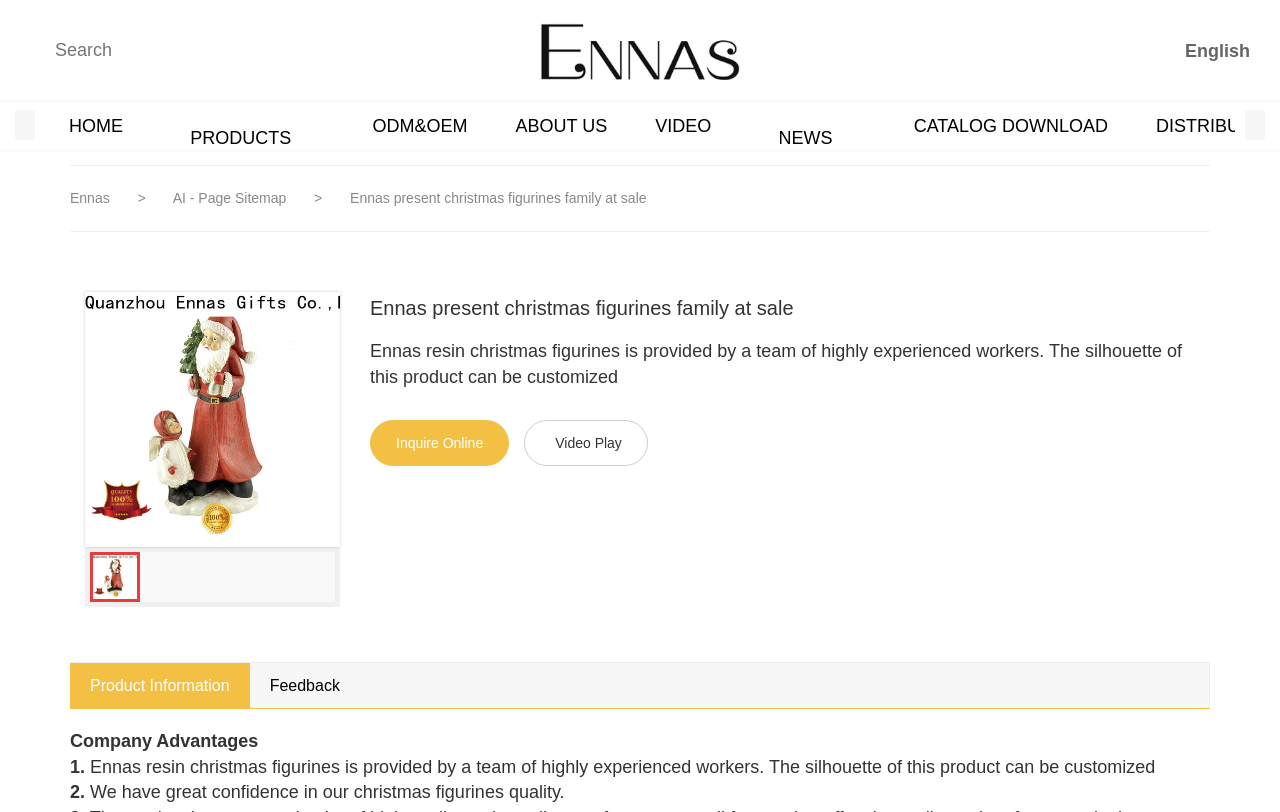Please identify the bounding box coordinates of the region to click in order to complete the given instruction: "Search for products". The coordinates should be four float numbers between 0 and 1, i.e., [left, top, right, bottom].

[0.012, 0.037, 0.302, 0.086]